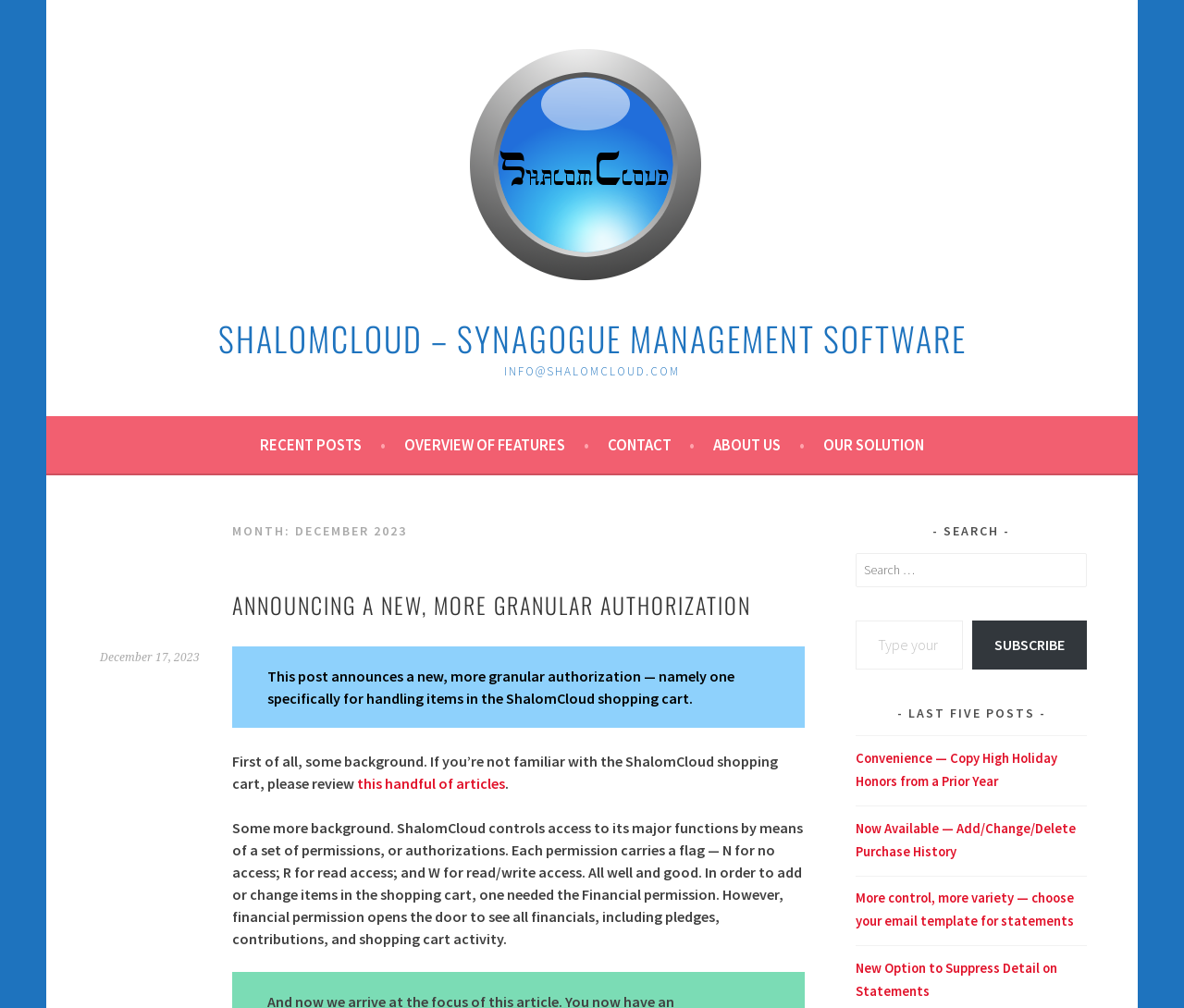Find the bounding box coordinates of the clickable area required to complete the following action: "Read the 'ANNOUNCING A NEW, MORE GRANULAR AUTHORIZATION' post".

[0.196, 0.583, 0.634, 0.616]